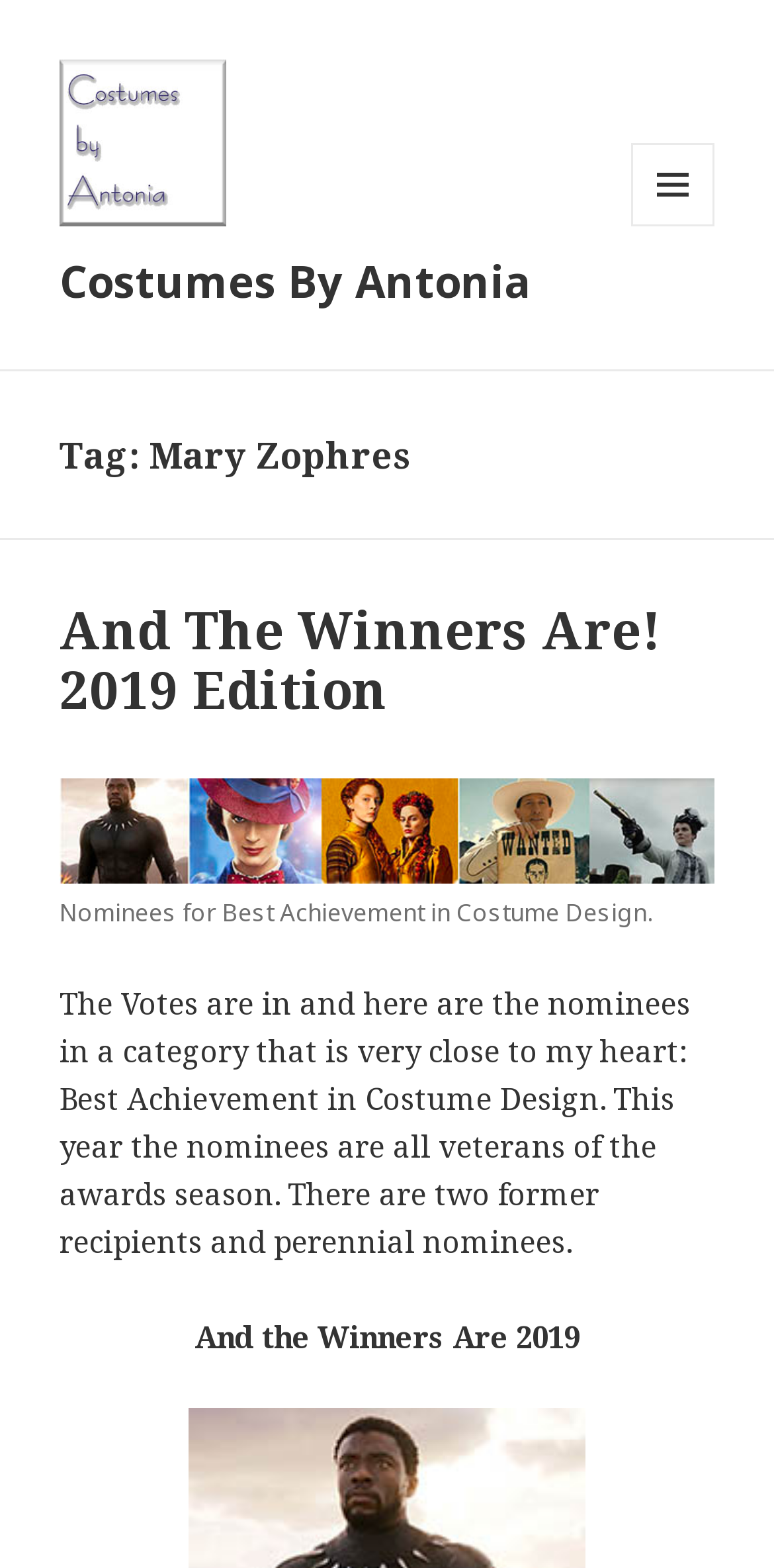Please find and provide the title of the webpage.

Tag: Mary Zophres